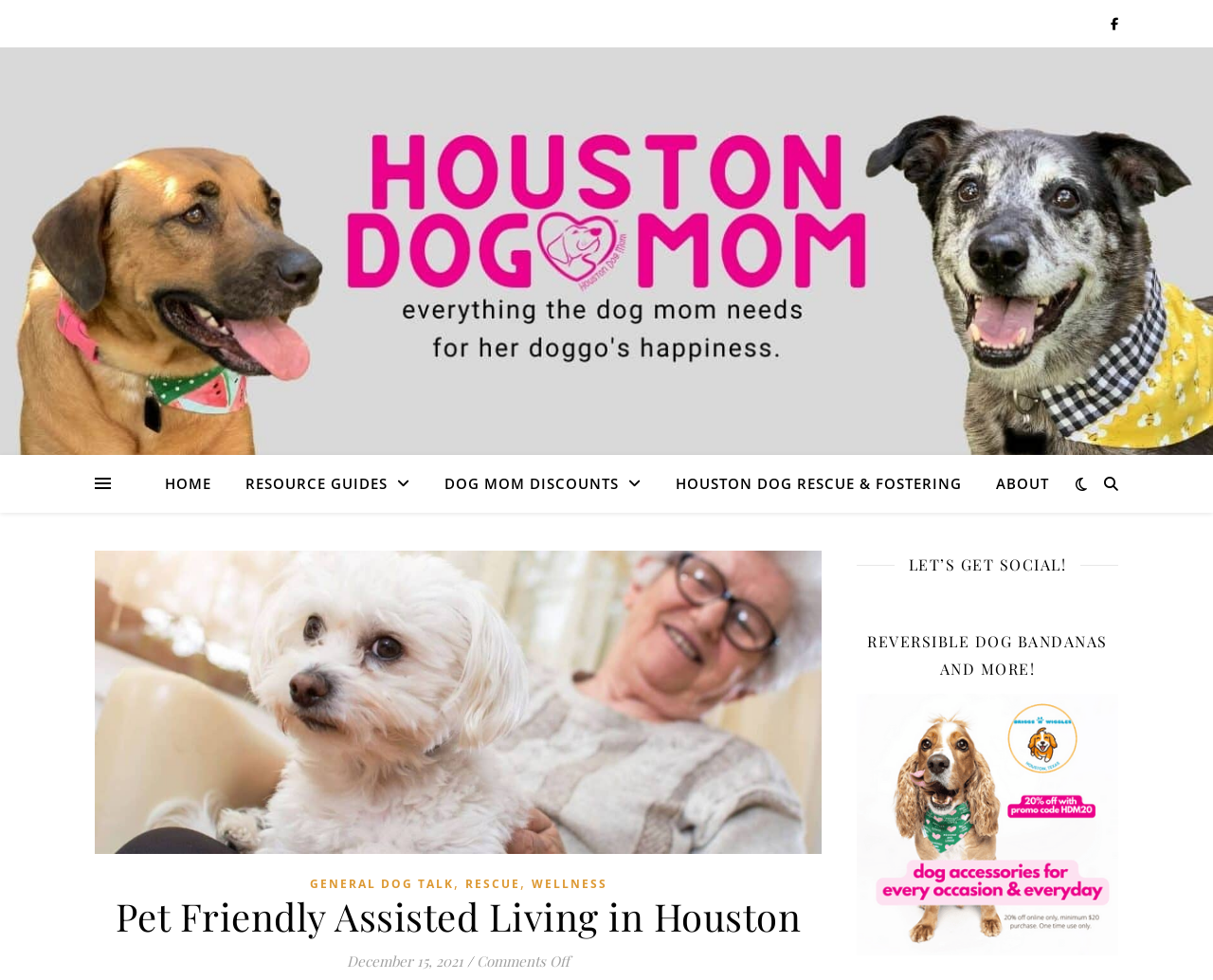Determine the bounding box coordinates for the clickable element to execute this instruction: "Get discount promo code briggsnwiggles". Provide the coordinates as four float numbers between 0 and 1, i.e., [left, top, right, bottom].

[0.706, 0.708, 0.922, 0.975]